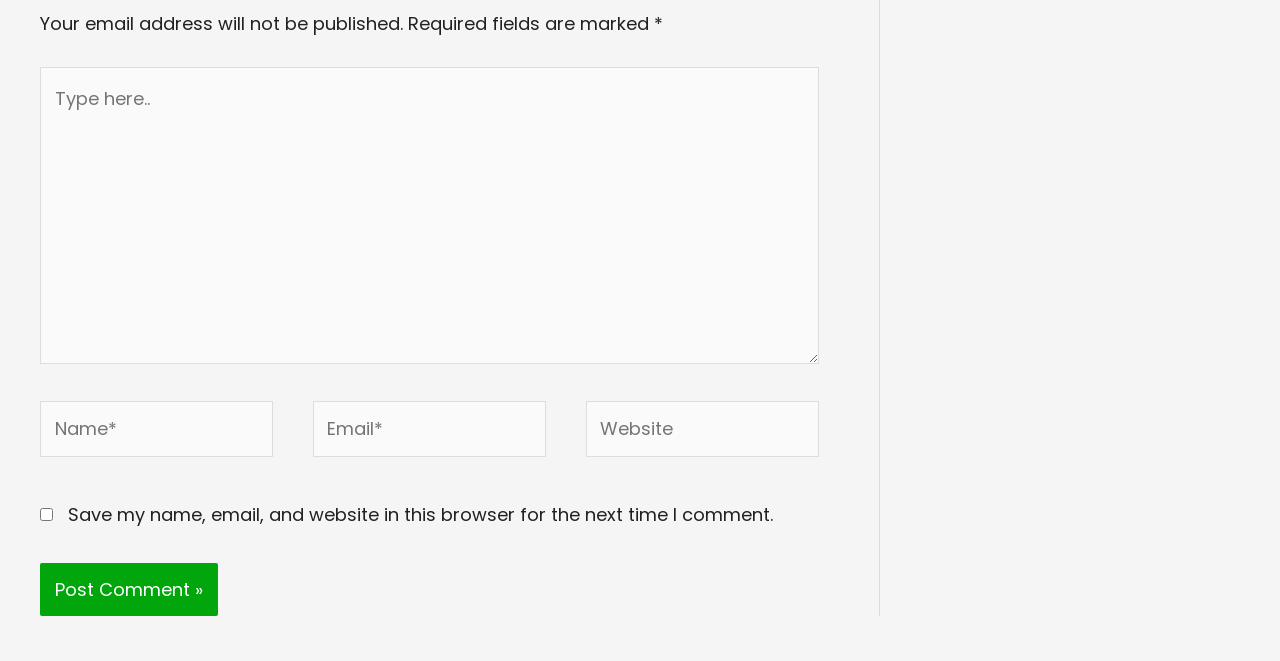Using the element description: "parent_node: Name* name="author" placeholder="Name*"", determine the bounding box coordinates for the specified UI element. The coordinates should be four float numbers between 0 and 1, [left, top, right, bottom].

[0.031, 0.606, 0.213, 0.691]